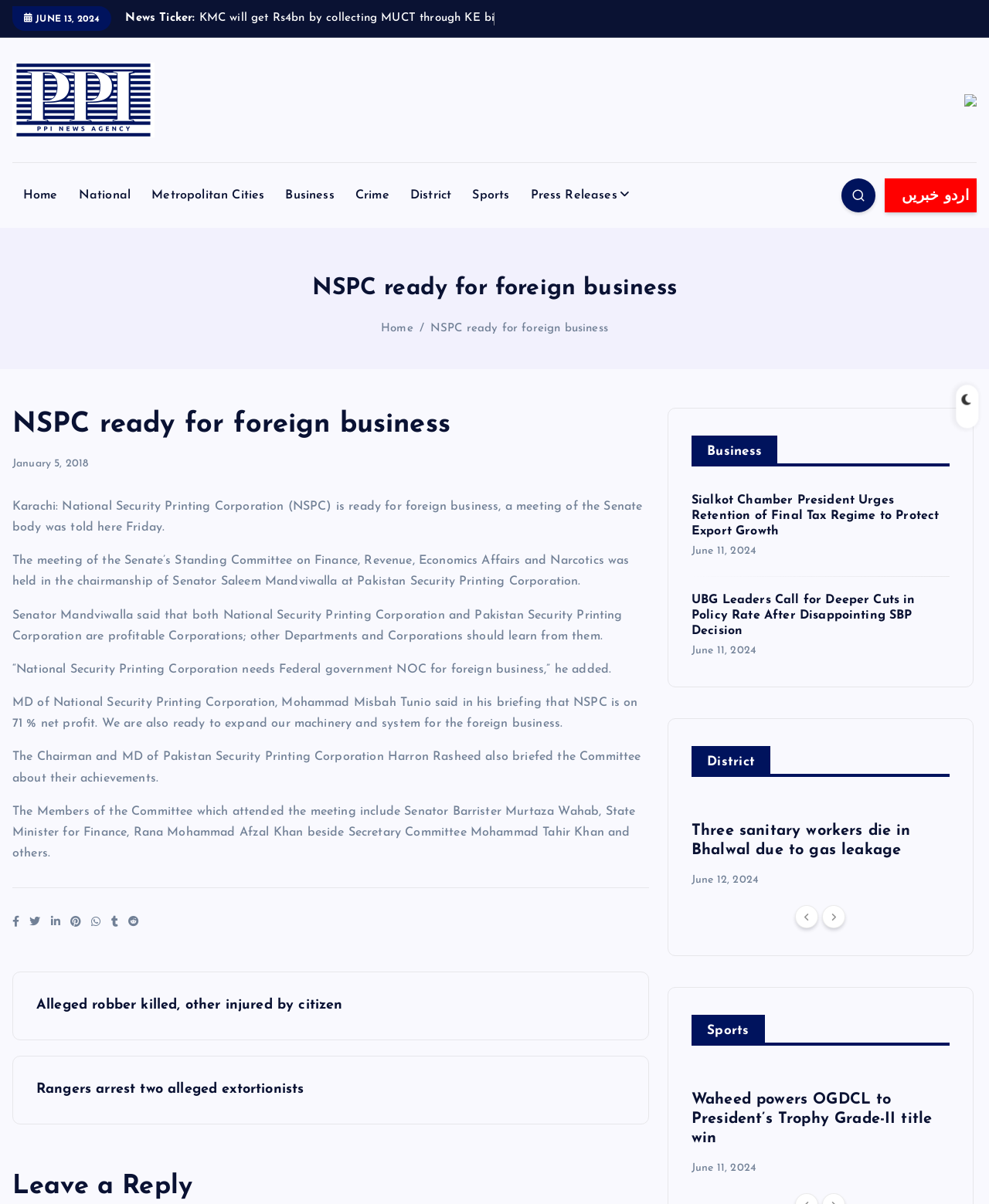Can you give a detailed response to the following question using the information from the image? What is the position of the link 'Business' in the top navigation menu?

I looked at the top navigation menu and found the link 'Business' at the 4th position, after 'Home', 'National', and 'Metropolitan Cities'.